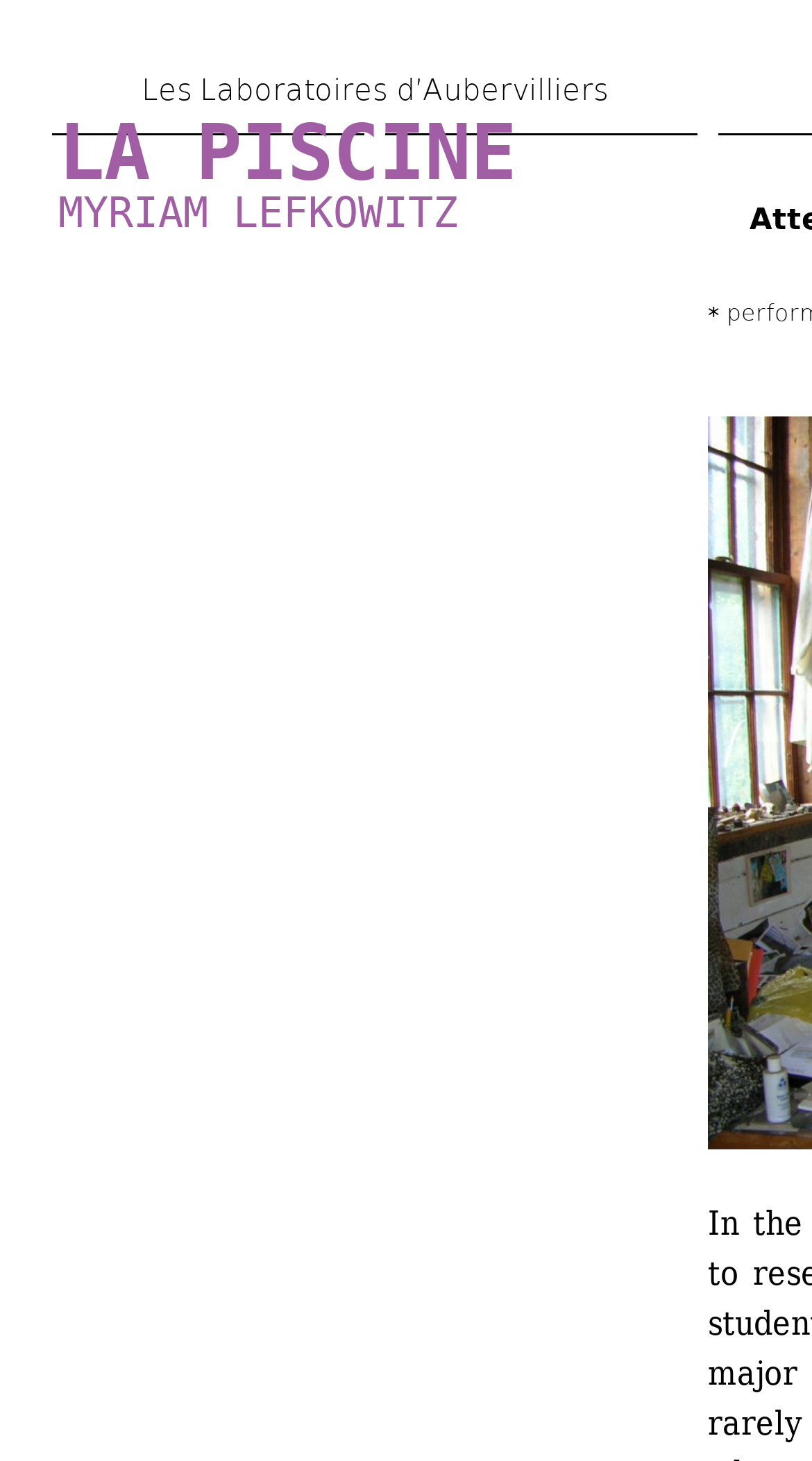Generate the text content of the main headline of the webpage.

Les Laboratoires d’Aubervilliers